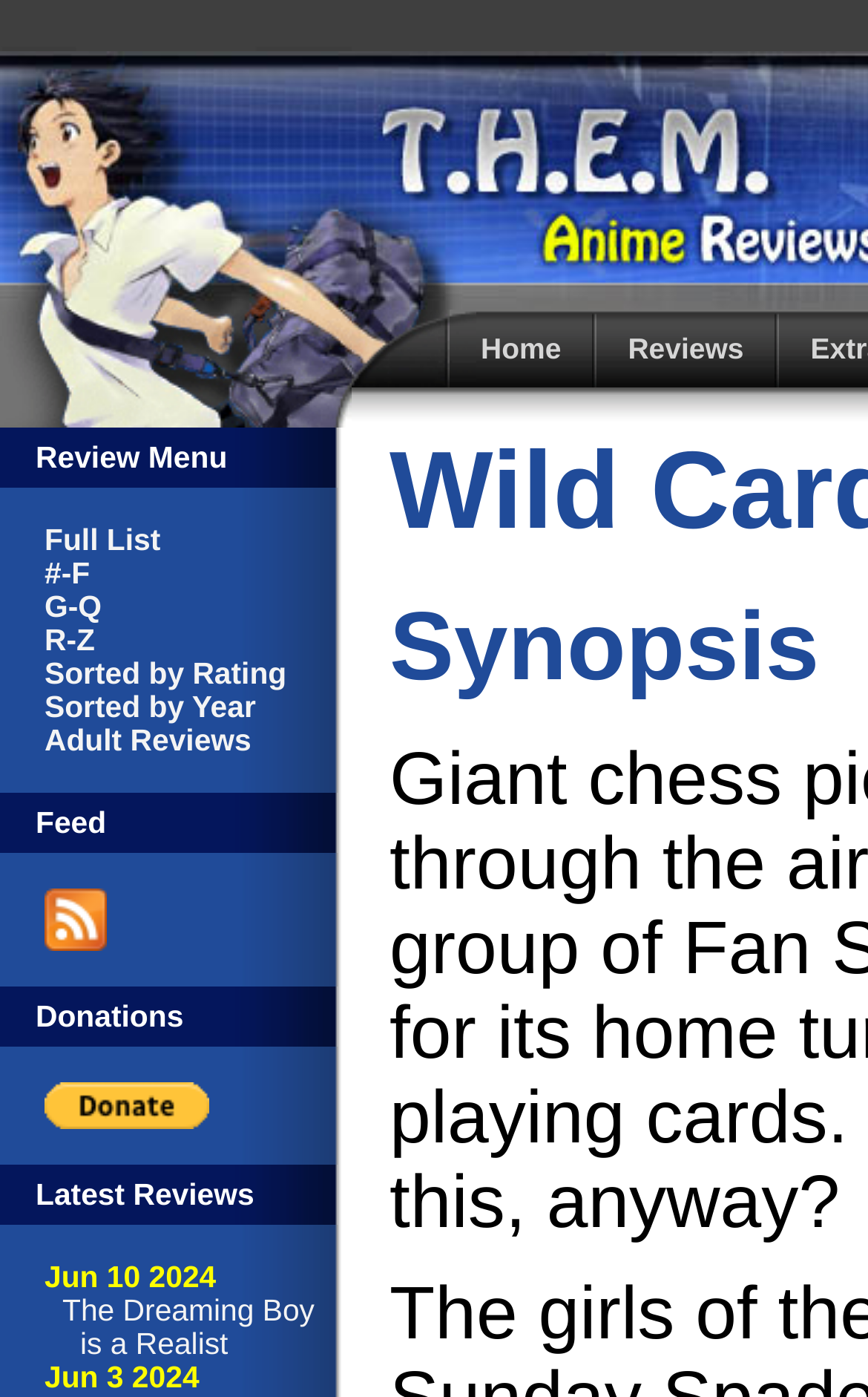What is the latest review date?
Give a one-word or short phrase answer based on the image.

Jun 10 2024